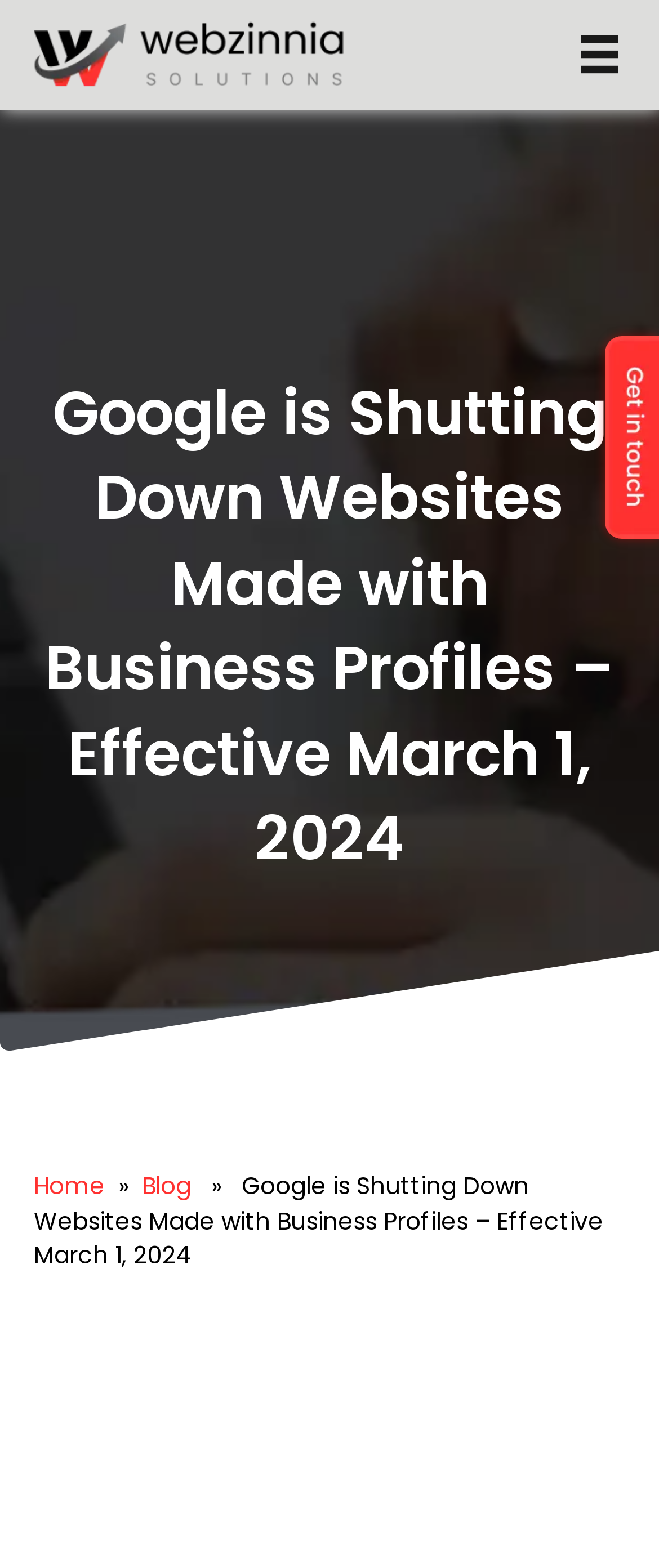Using the element description: "aria-label="Menu"", determine the bounding box coordinates. The coordinates should be in the format [left, top, right, bottom], with values between 0 and 1.

[0.851, 0.012, 0.97, 0.058]